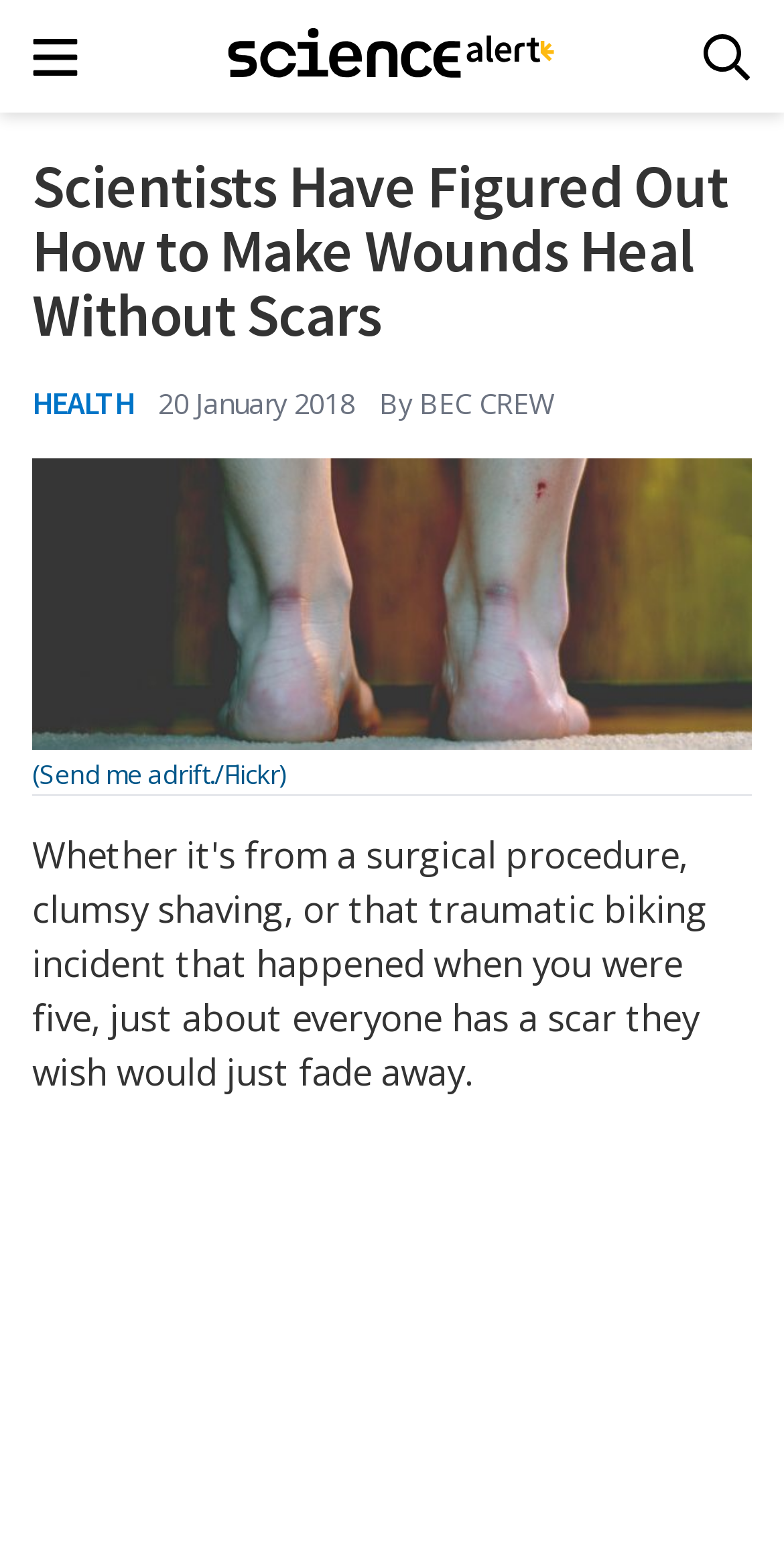From the element description (Send me adrift./Flickr), predict the bounding box coordinates of the UI element. The coordinates must be specified in the format (top-left x, top-left y, bottom-right x, bottom-right y) and should be within the 0 to 1 range.

[0.041, 0.483, 0.363, 0.507]